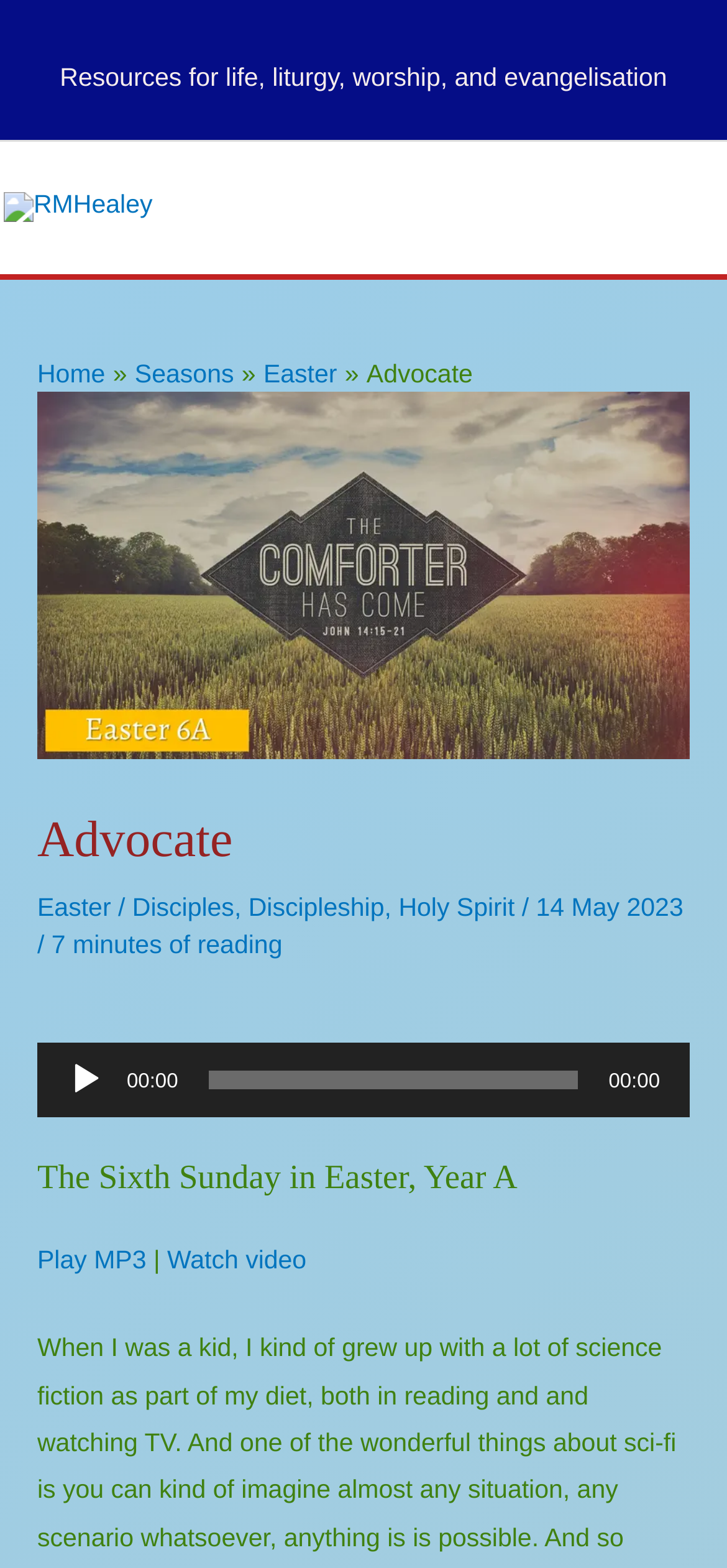Provide a short answer to the following question with just one word or phrase: What are the two options to consume the content?

Play MP3 or Watch video